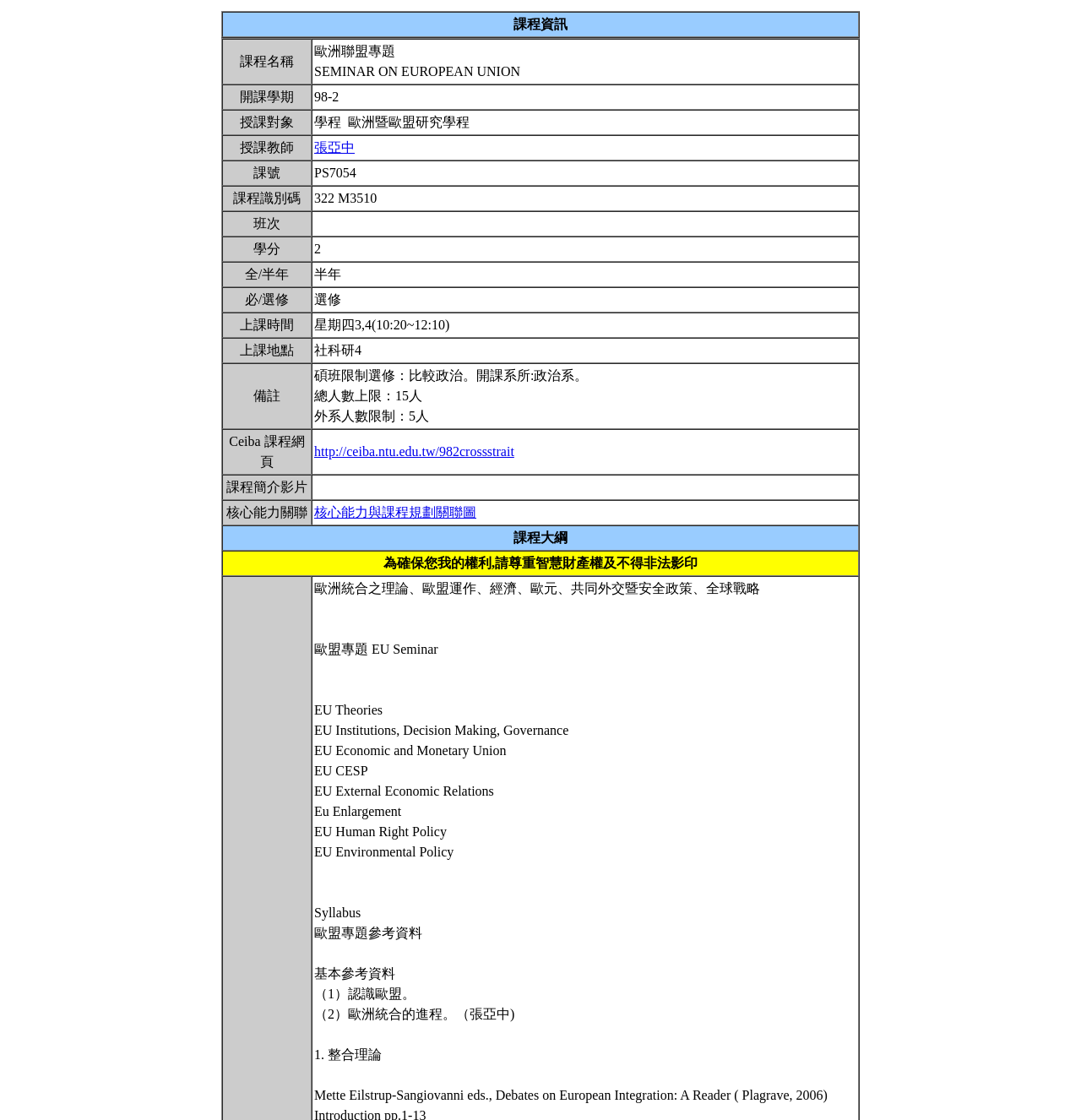What is the course name?
Using the details from the image, give an elaborate explanation to answer the question.

I found the course name by looking at the table cell with the text '課程名稱' and its corresponding value '歐洲聯盟專題 SEMINAR ON EUROPEAN UNION'.